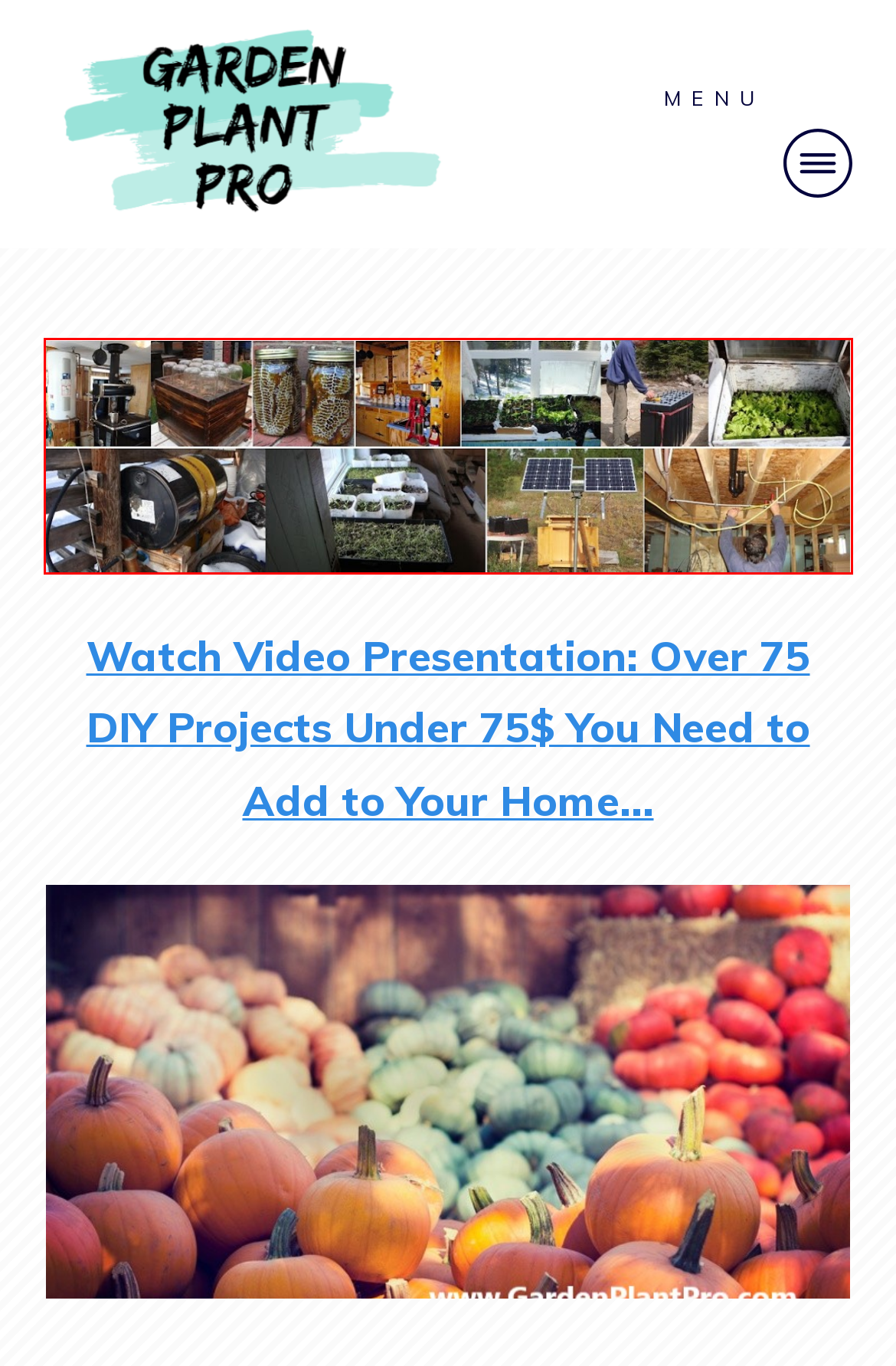Look at the screenshot of the webpage and find the element within the red bounding box. Choose the webpage description that best fits the new webpage that will appear after clicking the element. Here are the candidates:
A. How To Grow Marjoram In Your Home Garden
B. How To Successfully Grow & Harvest Beetroot in Your Veggie Garden
C. How To Grow And Use Elecampane (Medicinal & Edible Herb) In Your Home Garden
D. The Art Of Corn: How To Grow & Savor This Timeless Crop in Your Vegetable Garden
E. Growing & Harvesting Rosemary For Health and Happiness At Home
F. The Self-Sufficient Backyard
G. How To Grow Turnips: A Step-by-Step Guide For Home Gardeners
H. How To Grow Big Bushy Basil In Your Garden - An Herb Garden Essential

F